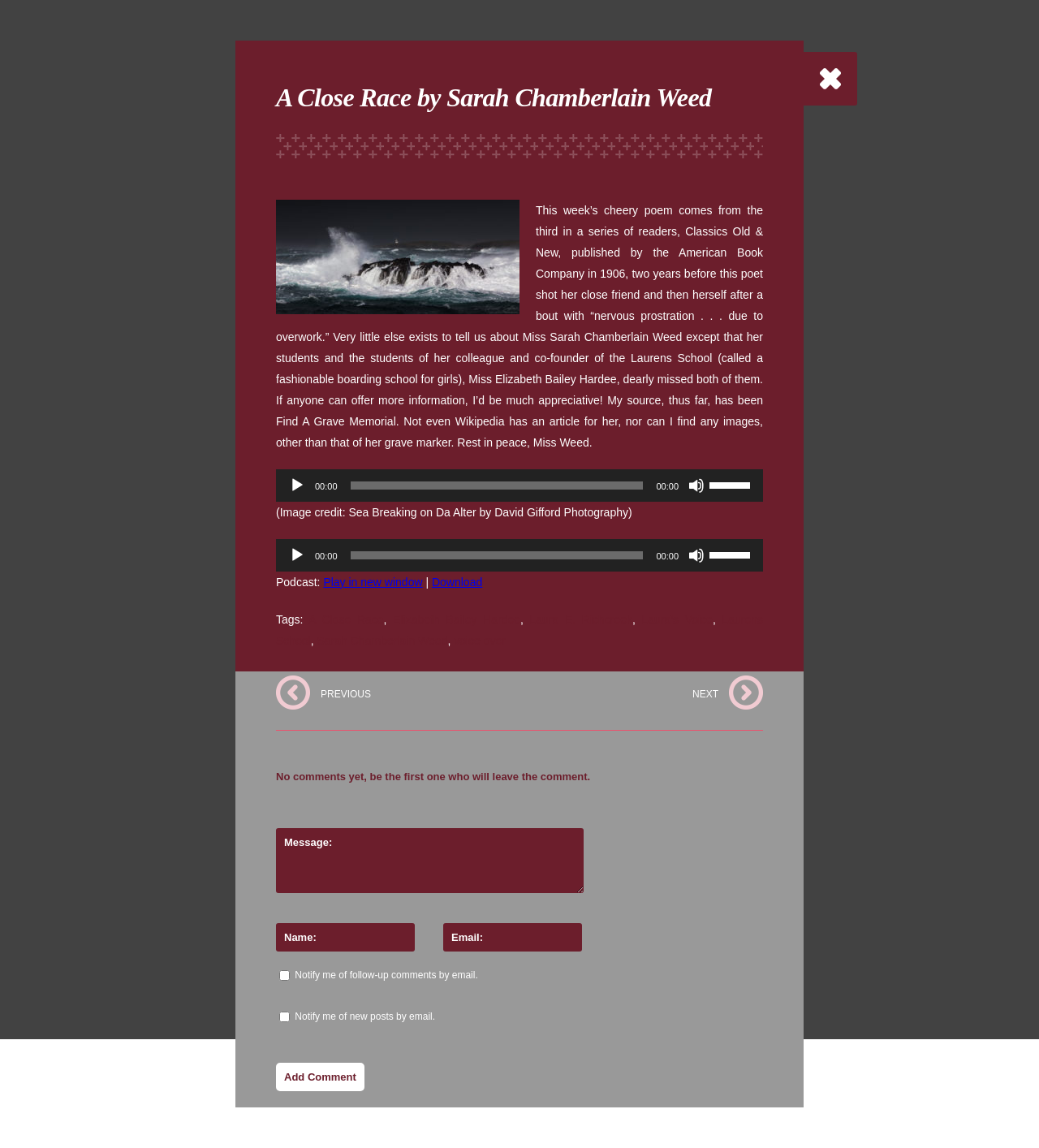How many audio players are on the webpage?
Look at the screenshot and respond with a single word or phrase.

2